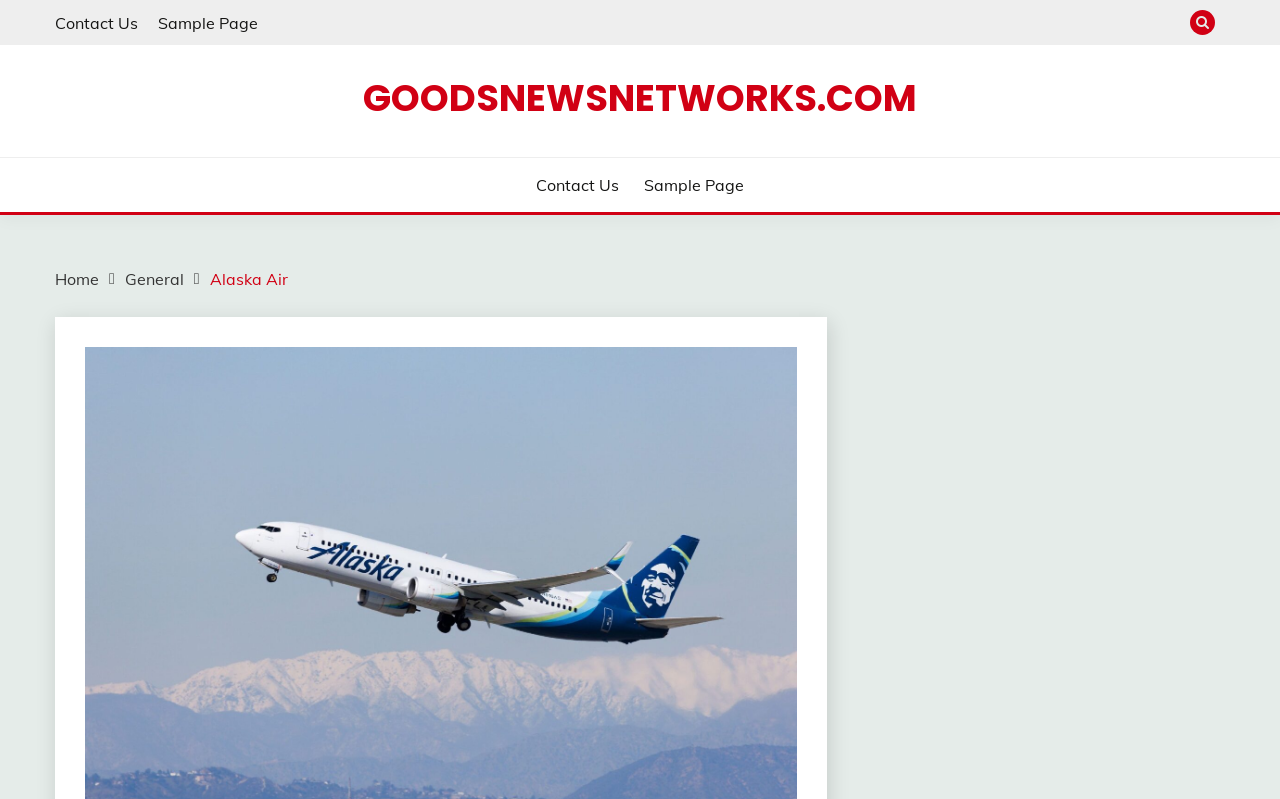Specify the bounding box coordinates of the area to click in order to execute this command: 'go to contact us page'. The coordinates should consist of four float numbers ranging from 0 to 1, and should be formatted as [left, top, right, bottom].

[0.043, 0.016, 0.108, 0.041]